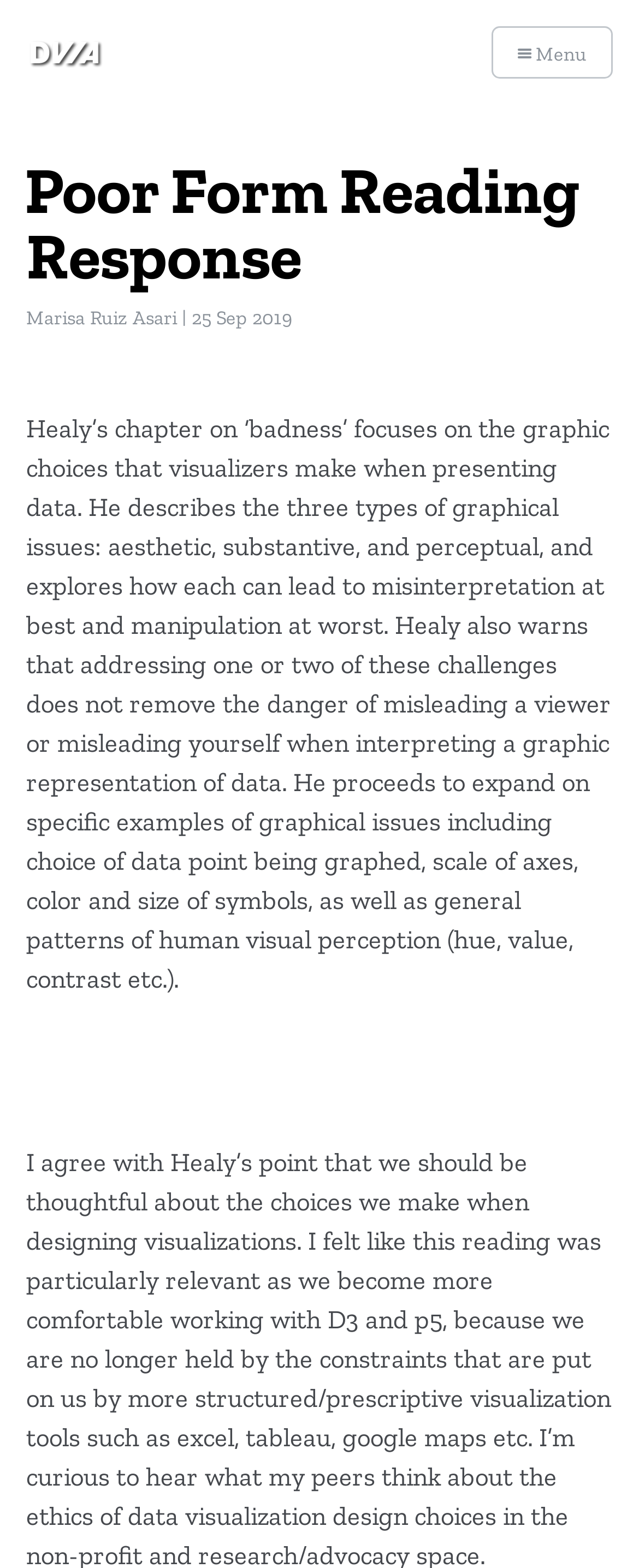Can you look at the image and give a comprehensive answer to the question:
What is the name of the blog?

I found the name of the blog by looking at the main heading element with the text 'Poor Form Reading Response' which is located at the top of the page.